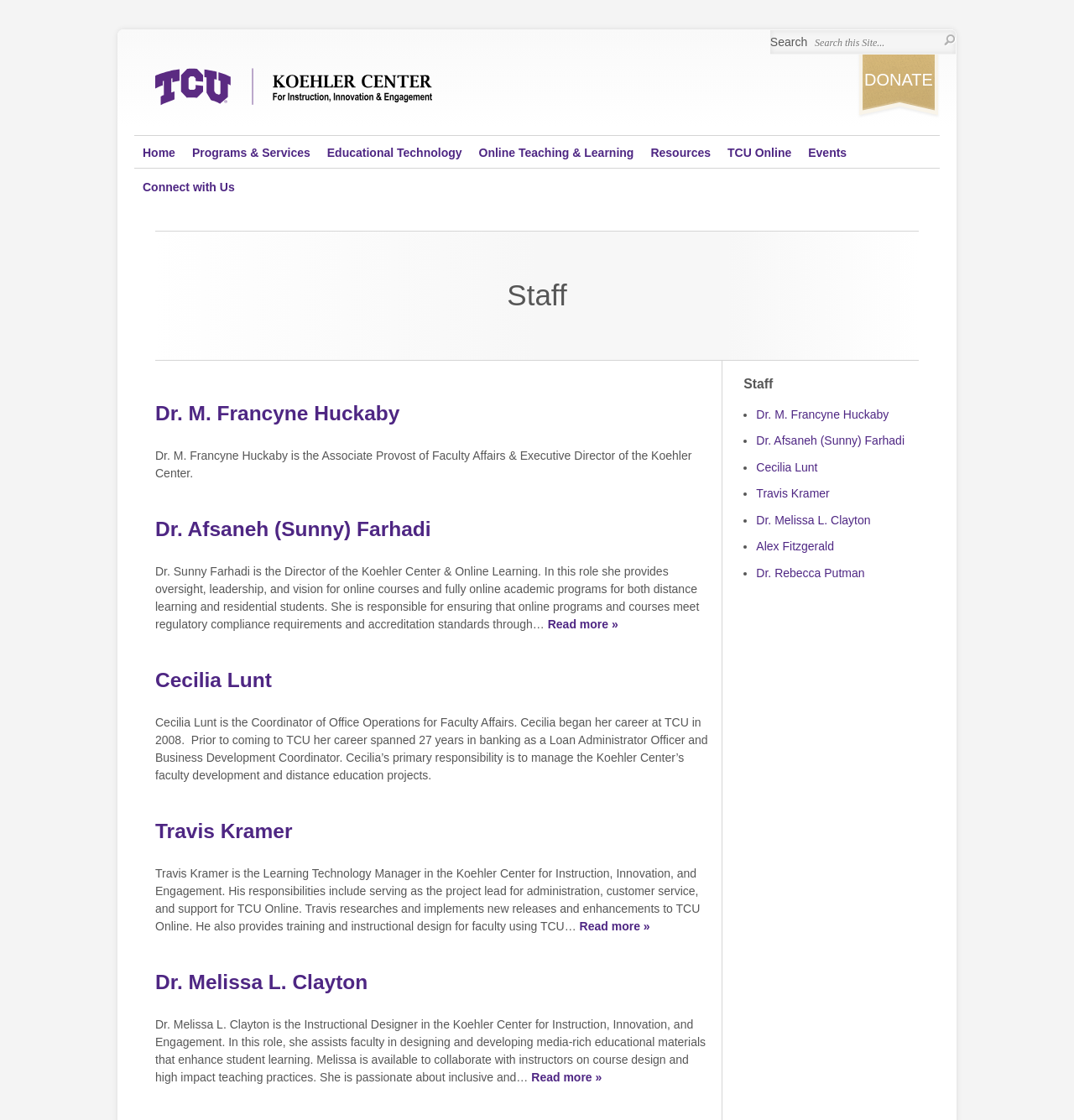Produce an elaborate caption capturing the essence of the webpage.

The webpage is about the Koehler Center for Instruction, Innovation, and Engagement. At the top, there is a navigation menu with links to "DONATE", "TCU | Center for Teaching Excellence", and a search bar with a "Search this site" button. Below the navigation menu, there is a horizontal list of links to different sections of the website, including "Home", "Programs & Services", "Educational Technology", "Online Teaching & Learning", "Resources", "TCU Online", "Events", and "Connect with Us".

The main content of the webpage is divided into two sections. The left section is dedicated to the staff of the Koehler Center, with a heading "Staff" and a list of staff members, each with their name, title, and a brief description of their role. The staff members are listed in a vertical column, with their names and titles in bold font, and their descriptions in regular font. Each staff member has a "Read more »" link to their full bio.

The right section is a complementary section that lists the same staff members, but in a bulleted list format, with each staff member's name linked to their bio.

There are no images on the page, but the layout is clean and organized, making it easy to navigate and read.